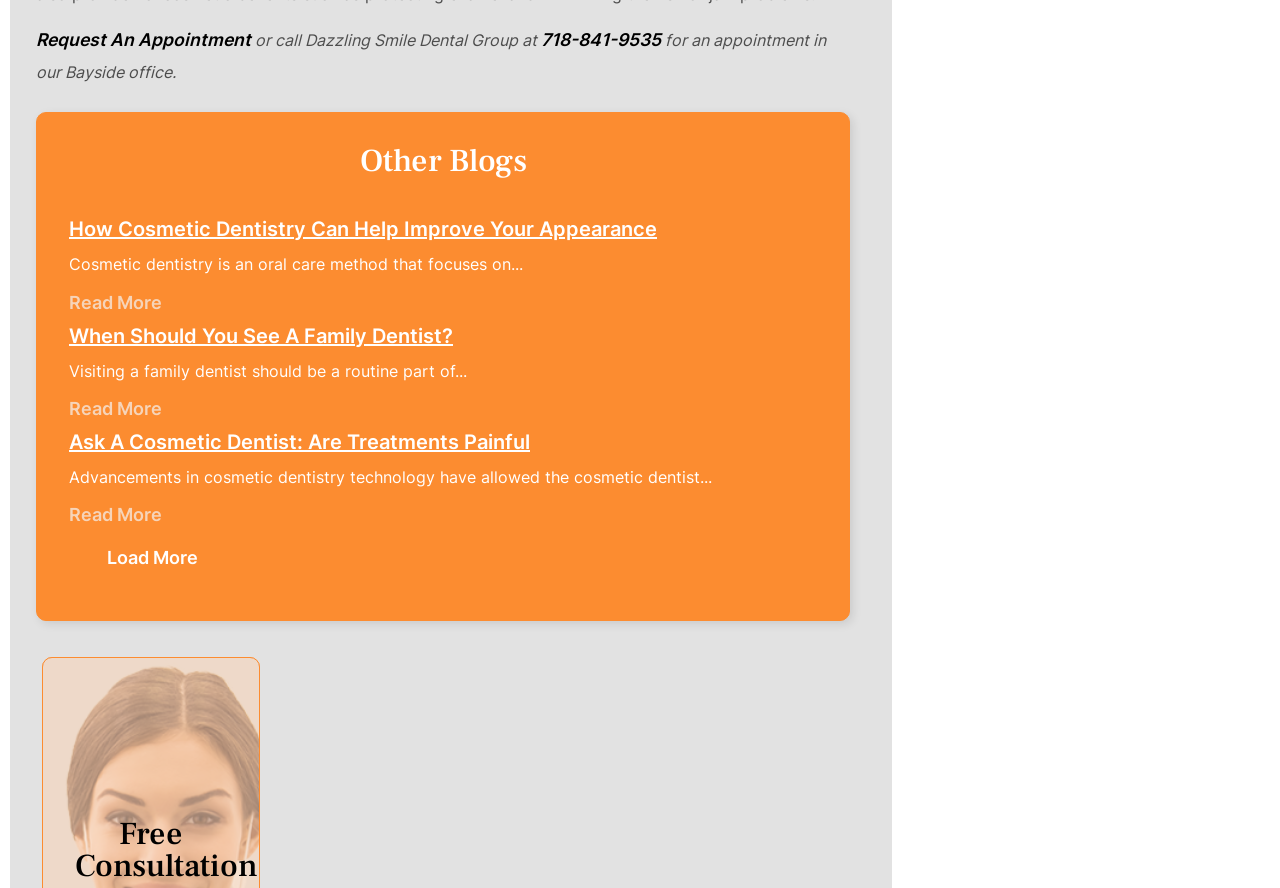What is the purpose of the 'Load More' button? Examine the screenshot and reply using just one word or a brief phrase.

To load more blog posts